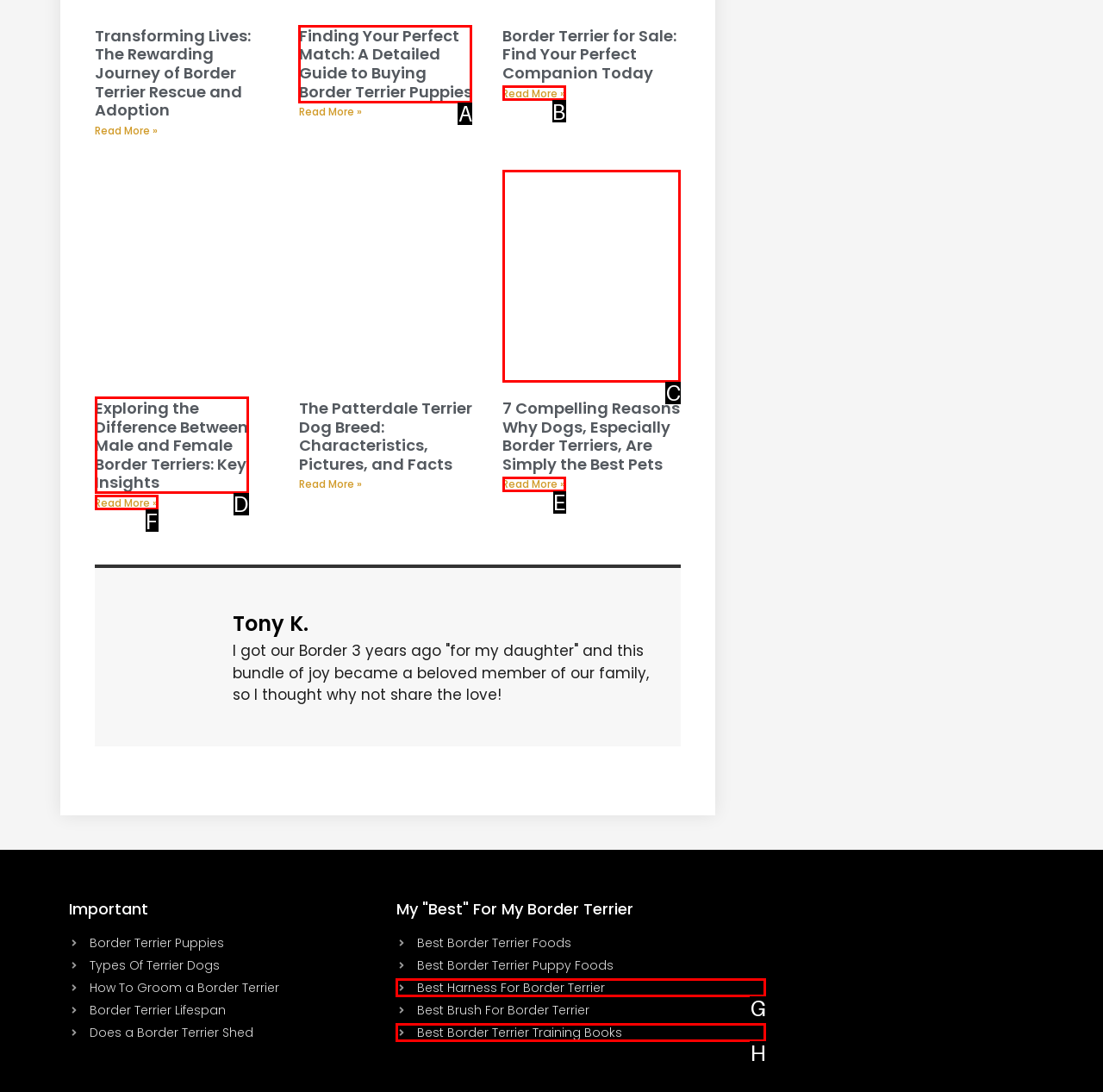Please indicate which option's letter corresponds to the task: Learn about buying Border Terrier puppies by examining the highlighted elements in the screenshot.

A